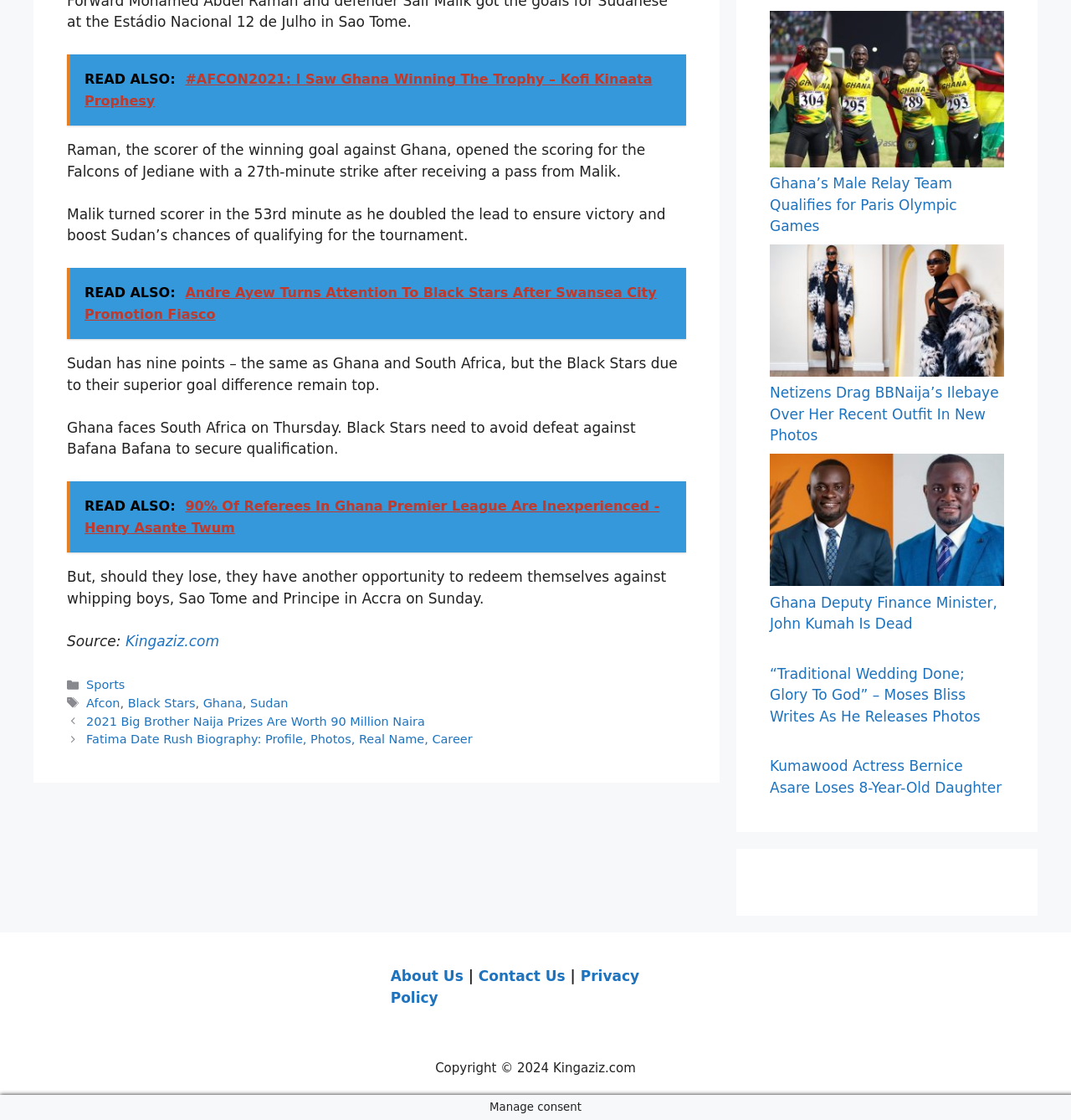Pinpoint the bounding box coordinates of the clickable element needed to complete the instruction: "Click on the link to read about Afcon". The coordinates should be provided as four float numbers between 0 and 1: [left, top, right, bottom].

[0.081, 0.622, 0.112, 0.634]